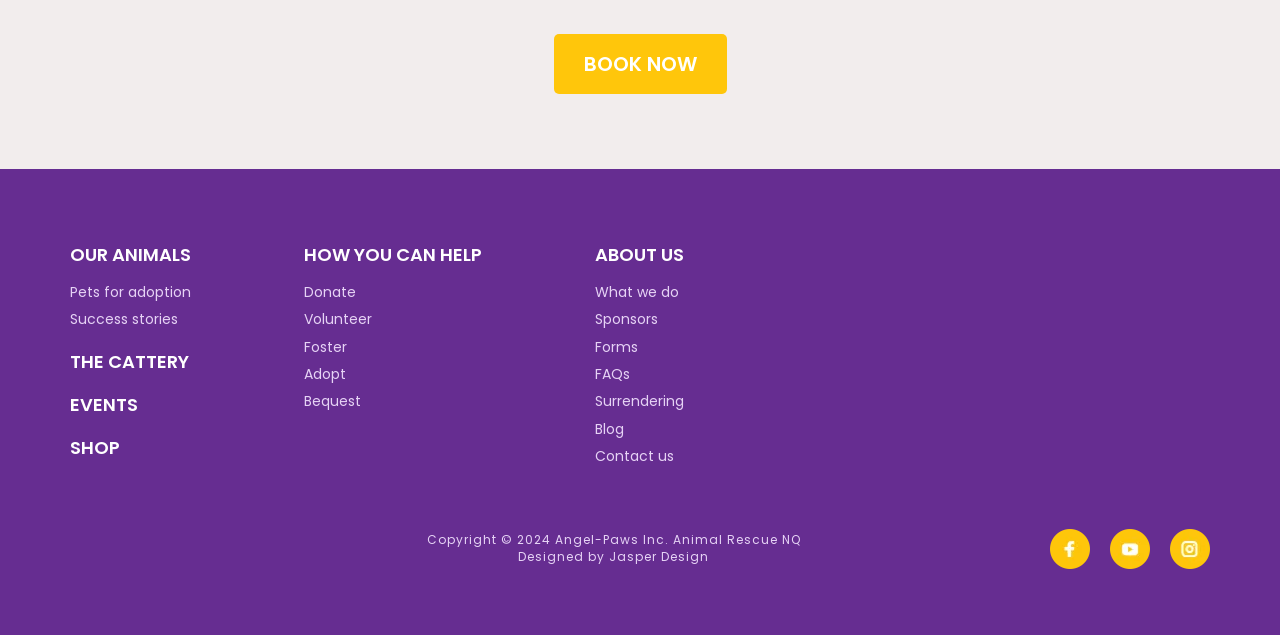Locate the bounding box coordinates of the element that should be clicked to execute the following instruction: "Call the country club".

None